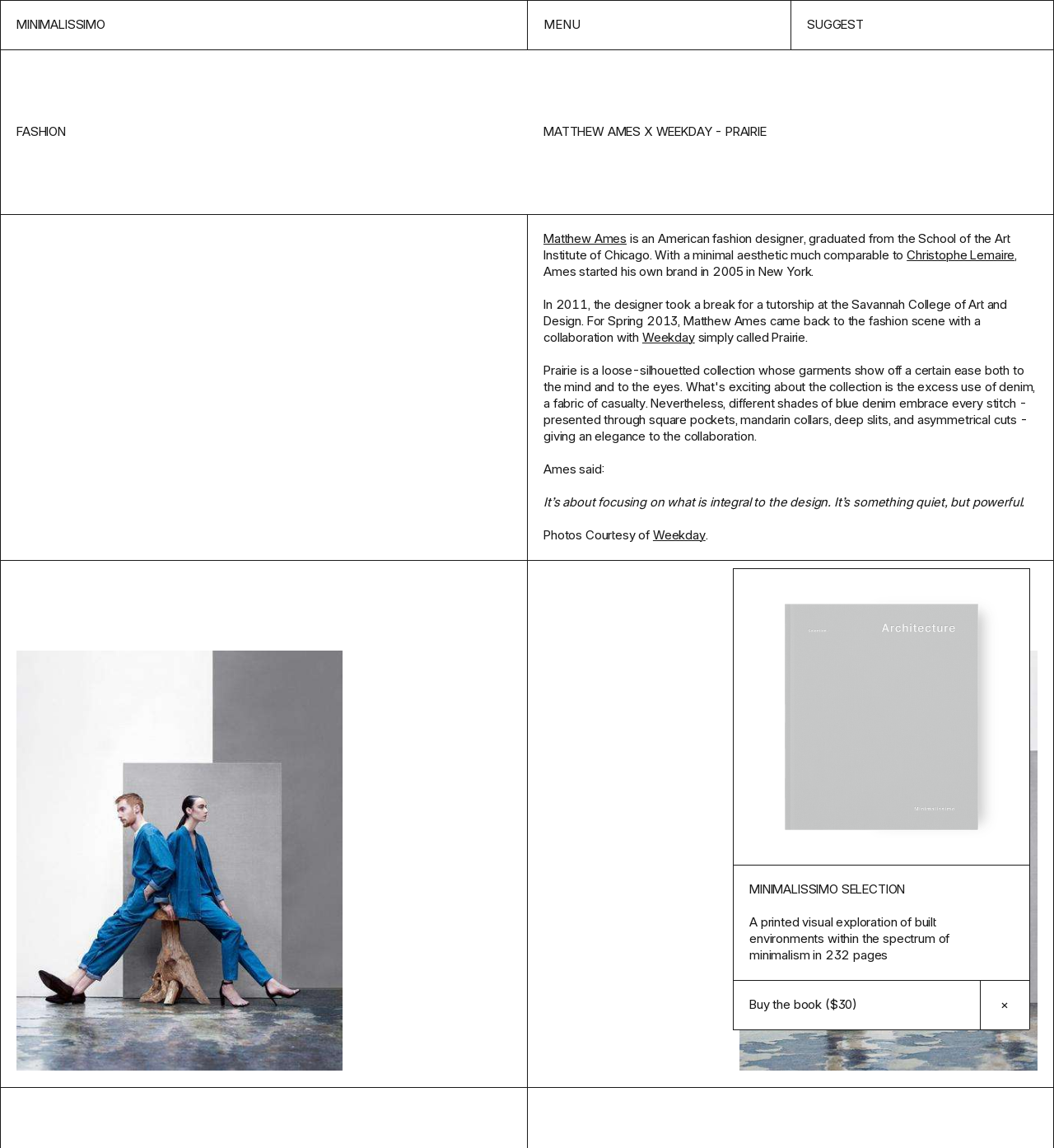Could you determine the bounding box coordinates of the clickable element to complete the instruction: "buy the book"? Provide the coordinates as four float numbers between 0 and 1, i.e., [left, top, right, bottom].

[0.695, 0.854, 0.93, 0.897]